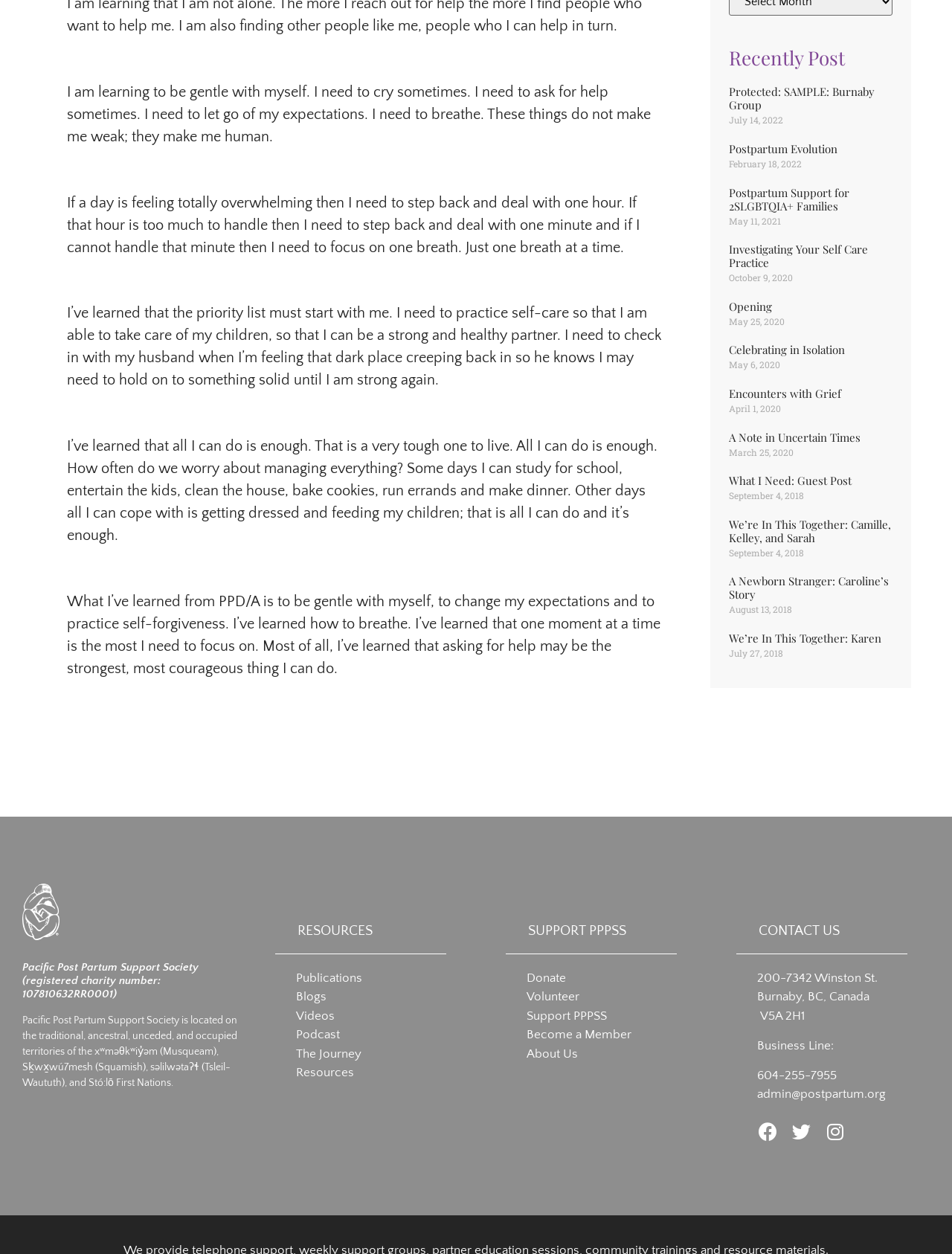Please find the bounding box coordinates of the element that you should click to achieve the following instruction: "View the slideshow gallery". The coordinates should be presented as four float numbers between 0 and 1: [left, top, right, bottom].

None